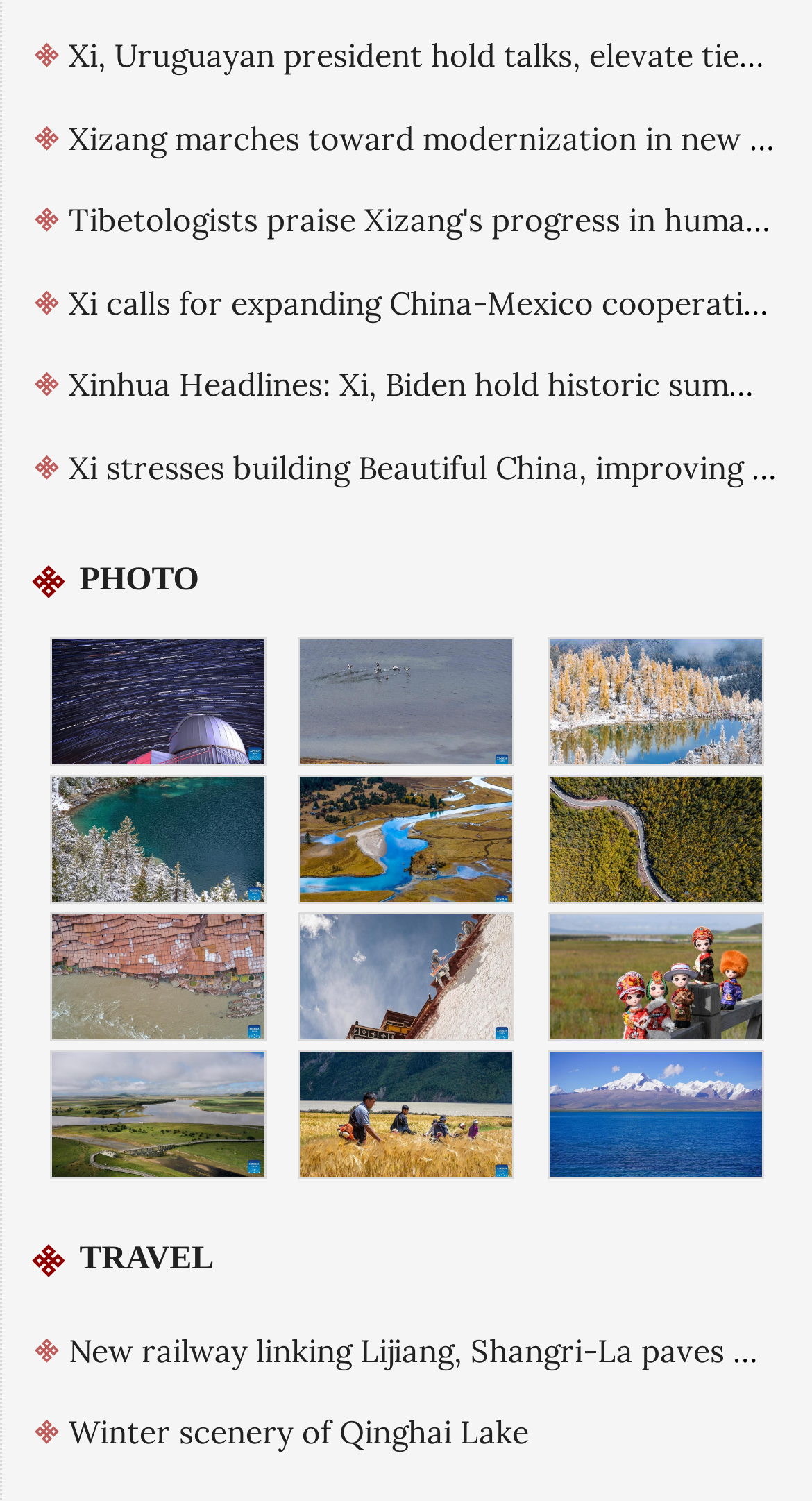Extract the bounding box coordinates of the UI element described: "TRAVEL". Provide the coordinates in the format [left, top, right, bottom] with values ranging from 0 to 1.

[0.028, 0.816, 0.284, 0.862]